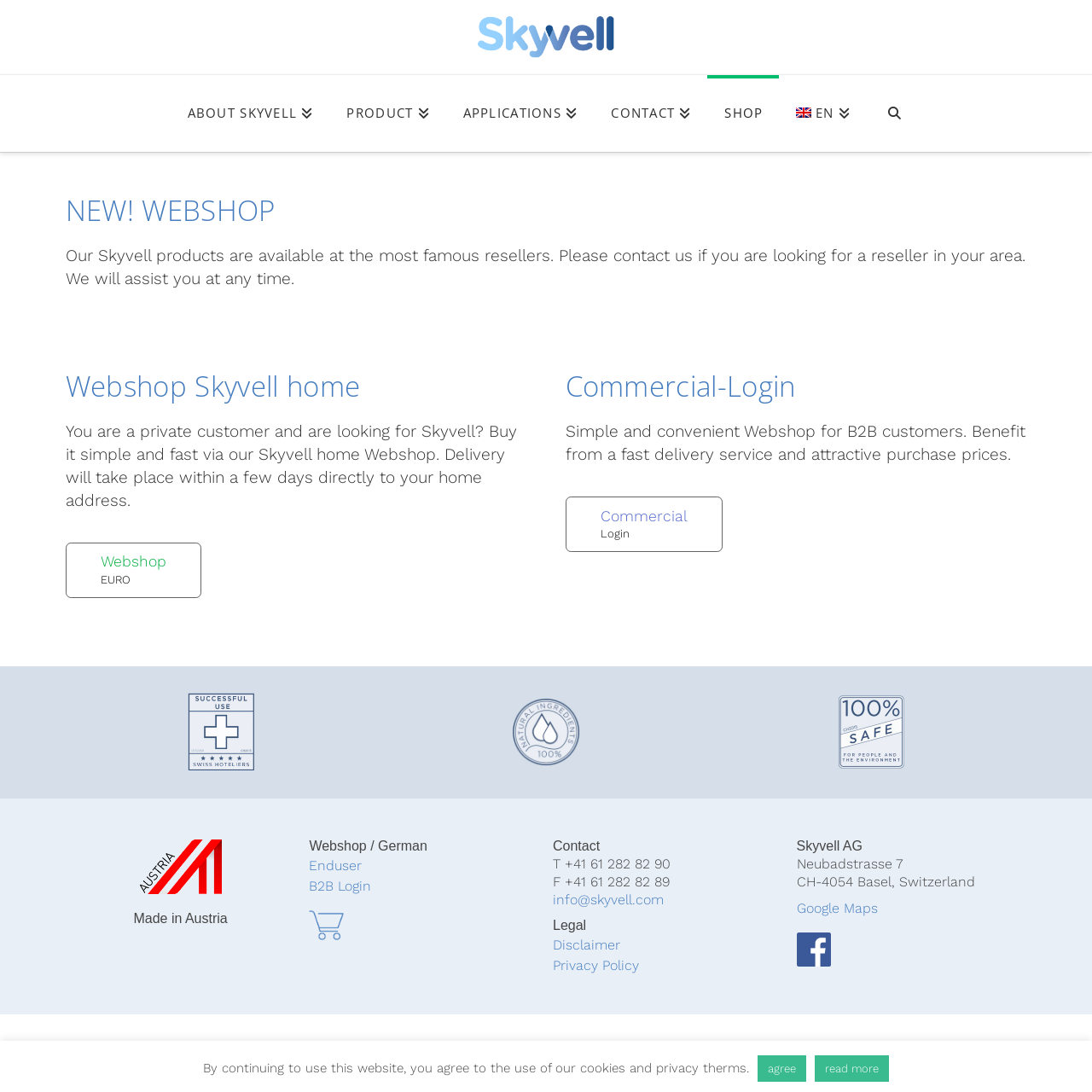Create a detailed summary of the webpage's content and design.

The webpage is a shop website for Skyvell, with a prominent logo and navigation menu at the top. The navigation menu consists of six links: "ABOUT SKYVELL", "PRODUCT", "APPLICATIONS", "CONTACT", "SHOP", and "EN". 

Below the navigation menu, there is a main section that takes up most of the page. This section is divided into two columns. The left column has a heading "NEW! WEBSHOP" followed by a paragraph of text explaining that Skyvell products are available at famous resellers. There is also a heading "Webshop Skyvell home" with a paragraph of text describing the benefits of buying from the Skyvell home webshop. Additionally, there is a link to "Webshop EURO" and an image.

The right column has a heading "Commercial-Login" with a paragraph of text describing the benefits of the commercial webshop for B2B customers. There is also a link to "Commercial Login". 

Scattered throughout the main section are four images. At the bottom of the page, there are several sections with static text, including "Made in Austria", "Webshop / German", and contact information such as phone numbers, fax number, and email address. There are also links to "Disclaimer", "Privacy Policy", and "Google Maps". The page ends with a notice about cookies and privacy terms, along with an "agree" button and a "read more" link.